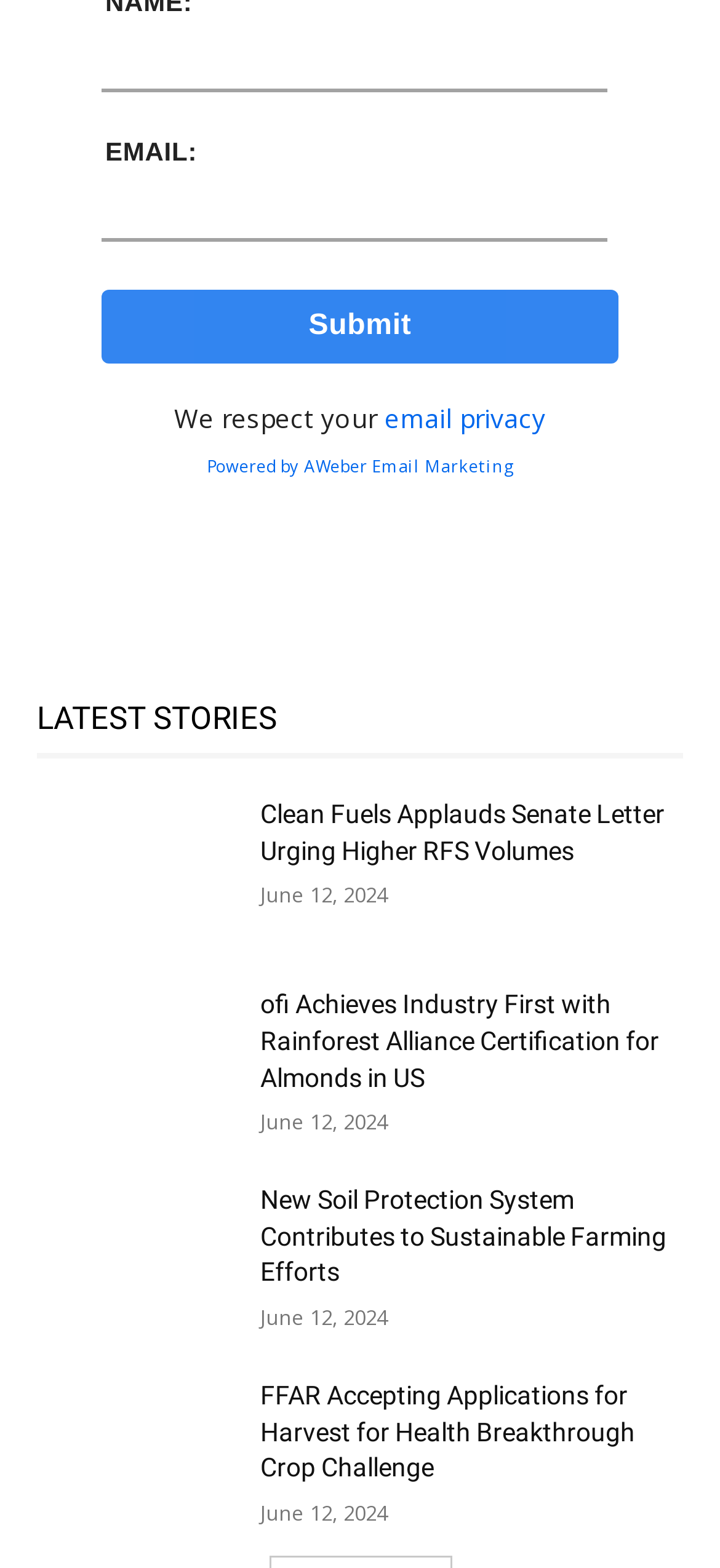What is the purpose of the form at the top?
Answer the question with a single word or phrase by looking at the picture.

Subscription